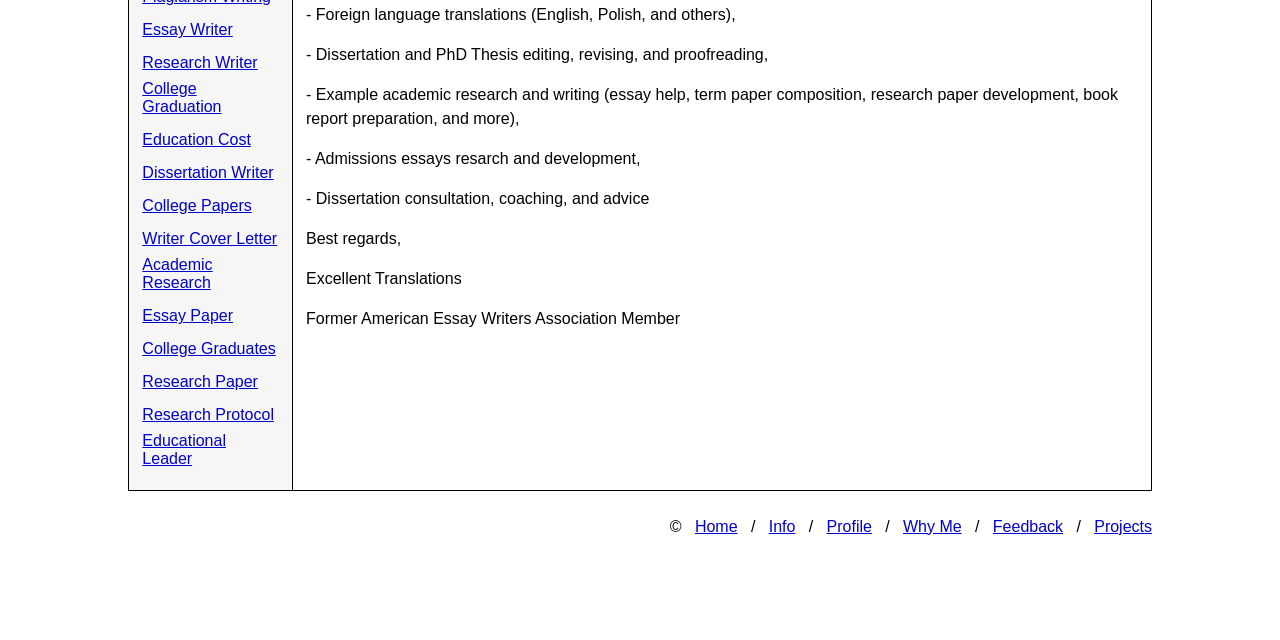Provide the bounding box coordinates, formatted as (top-left x, top-left y, bottom-right x, bottom-right y), with all values being floating point numbers between 0 and 1. Identify the bounding box of the UI element that matches the description: Sermon Index

None